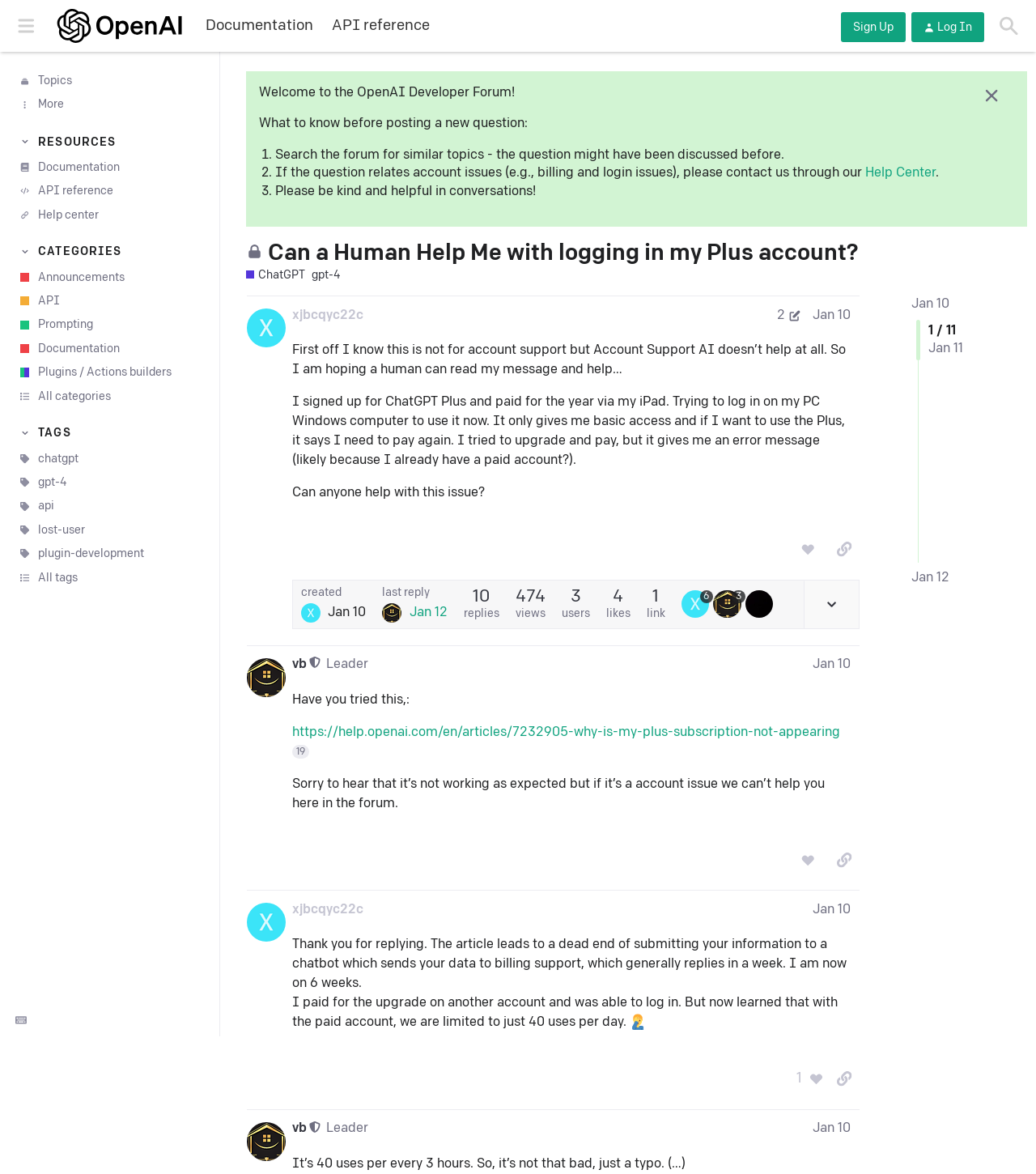Pinpoint the bounding box coordinates of the clickable element to carry out the following instruction: "Click on the 'Sign Up' button."

[0.812, 0.011, 0.874, 0.036]